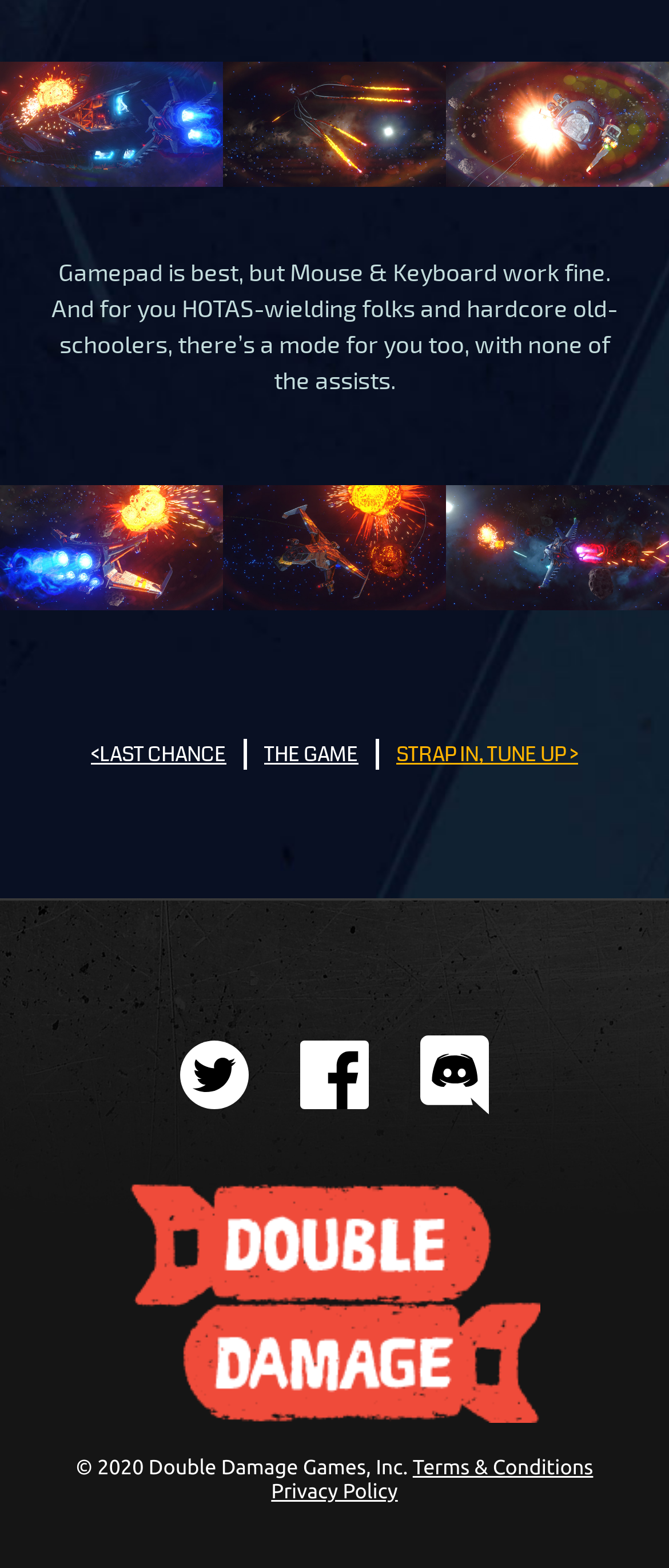Determine the bounding box coordinates for the HTML element described here: "Terms & Conditions".

[0.617, 0.929, 0.887, 0.943]